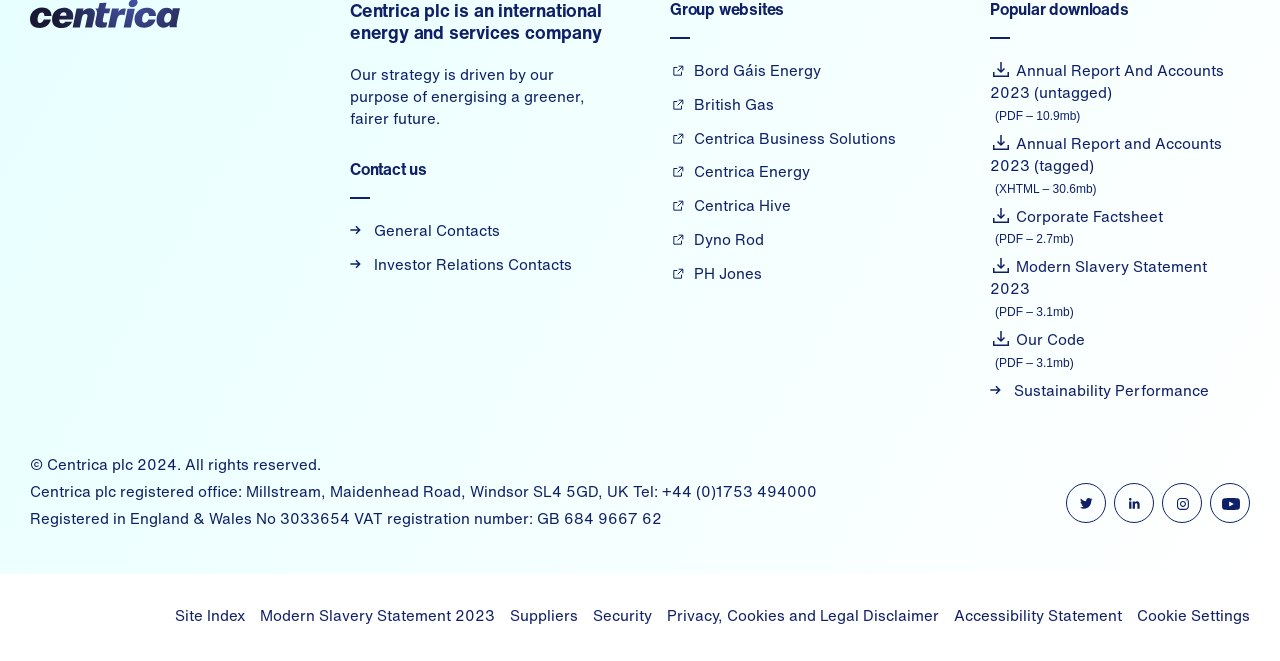Identify the bounding box coordinates of the clickable region necessary to fulfill the following instruction: "Click on the 'About us' link". The bounding box coordinates should be four float numbers between 0 and 1, i.e., [left, top, right, bottom].

None